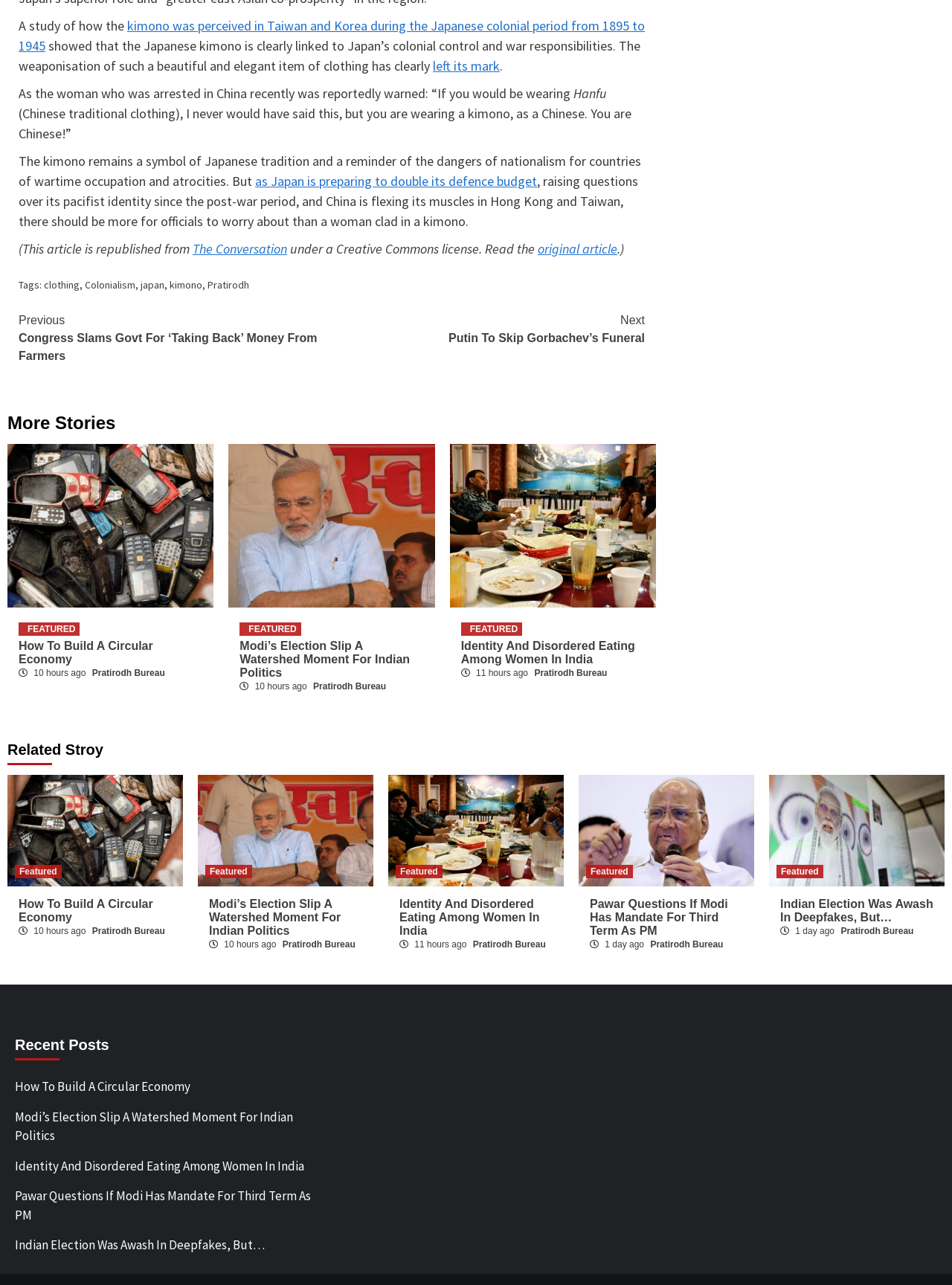Determine the bounding box coordinates of the clickable element to complete this instruction: "Read the original article". Provide the coordinates in the format of four float numbers between 0 and 1, [left, top, right, bottom].

[0.565, 0.187, 0.648, 0.2]